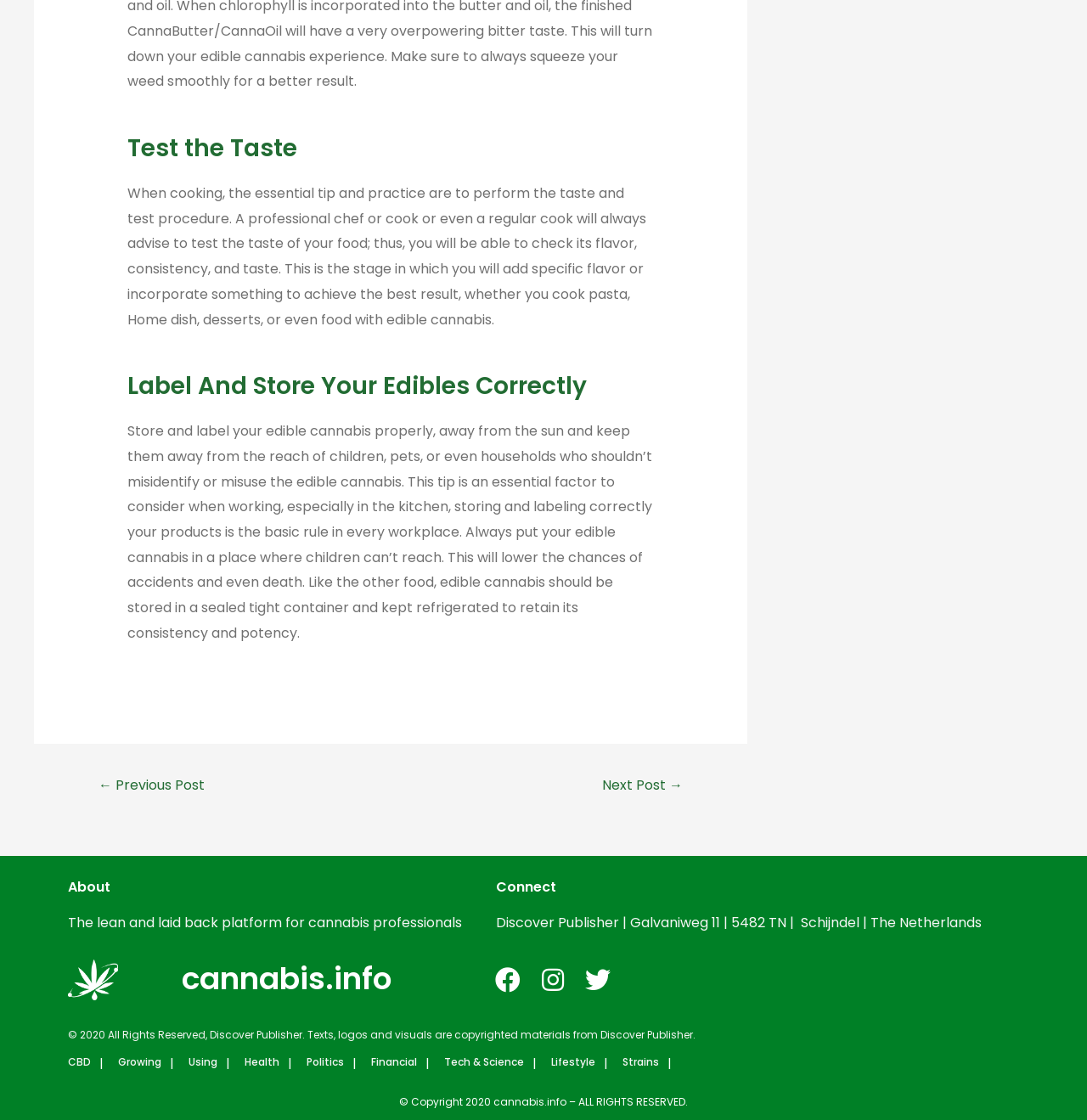Determine the bounding box coordinates of the clickable region to carry out the instruction: "Click on the 'Posts' navigation".

None